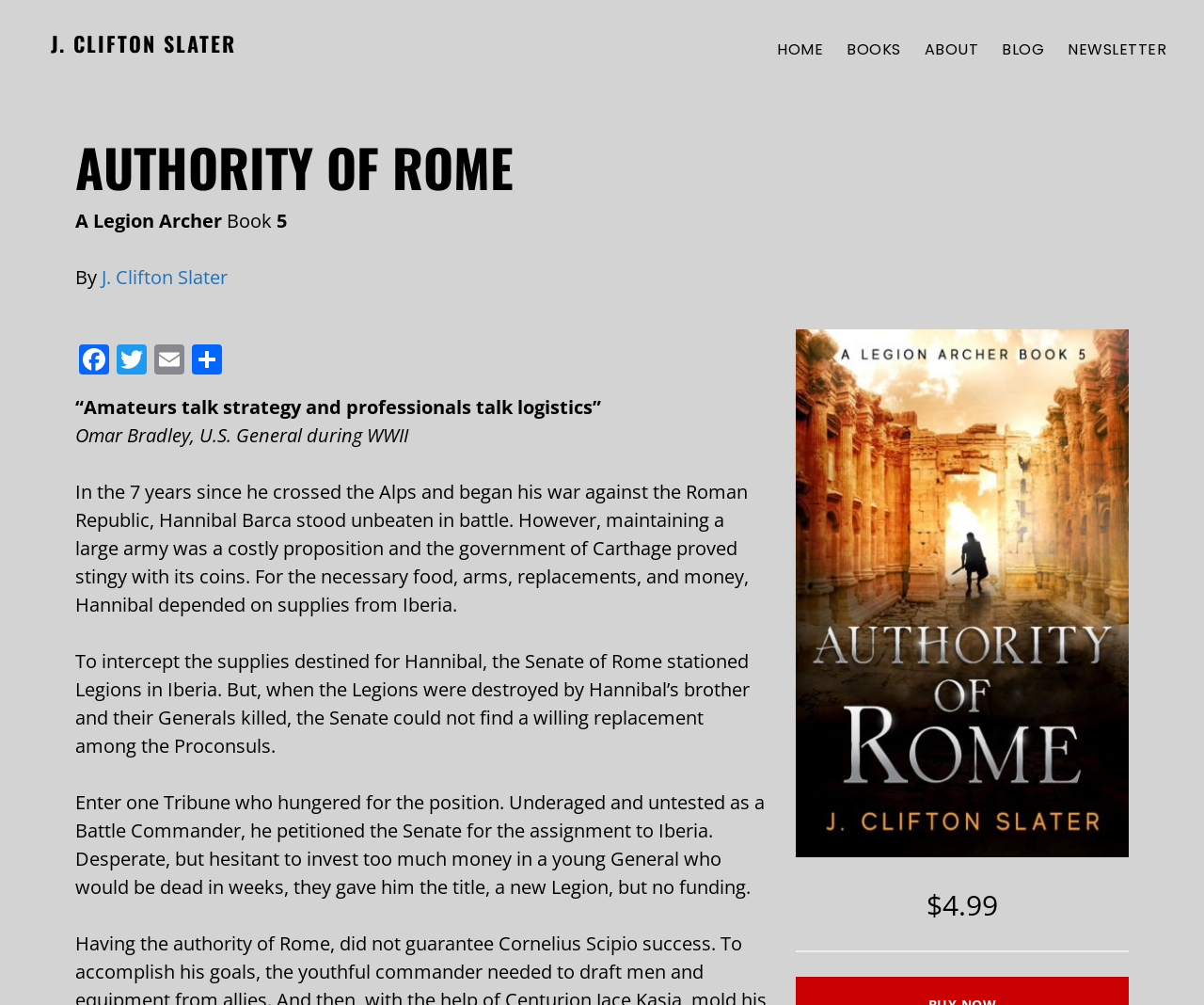Articulate a complete and detailed caption of the webpage elements.

The webpage is about J. Clifton Slater, an author of military adventure books, with a focus on his book "Authority of Rome". At the top left, there is a link to skip to the main content. Below it, there is a link to the author's name, "J. CLIFTON SLATER", and a brief description of the author's writing genre, "I write Military Adventure both Future & Ancient".

On the top right, there is a navigation menu with links to "HOME", "BOOKS", "ABOUT", "BLOG", and "NEWSLETTER". Below the navigation menu, there is a header section with the title "AUTHORITY OF ROME" and a subtitle "A Legion Archer Book 5 By J. Clifton Slater".

On the main content area, there is a large image of the book cover, "Authority of Rome", taking up most of the space. Above the image, there are social media links to Facebook, Twitter, Email, and Share. Below the image, there is a quote "“Amateurs talk strategy and professionals talk logistics”" attributed to Omar Bradley, U.S. General during WWII. 

Following the quote, there is a brief summary of the book, describing the story of Hannibal Barca and the Roman Republic, and the protagonist, a young Tribune who petitions the Senate for a assignment to Iberia. The book's price, "$4.99", is displayed below the summary.